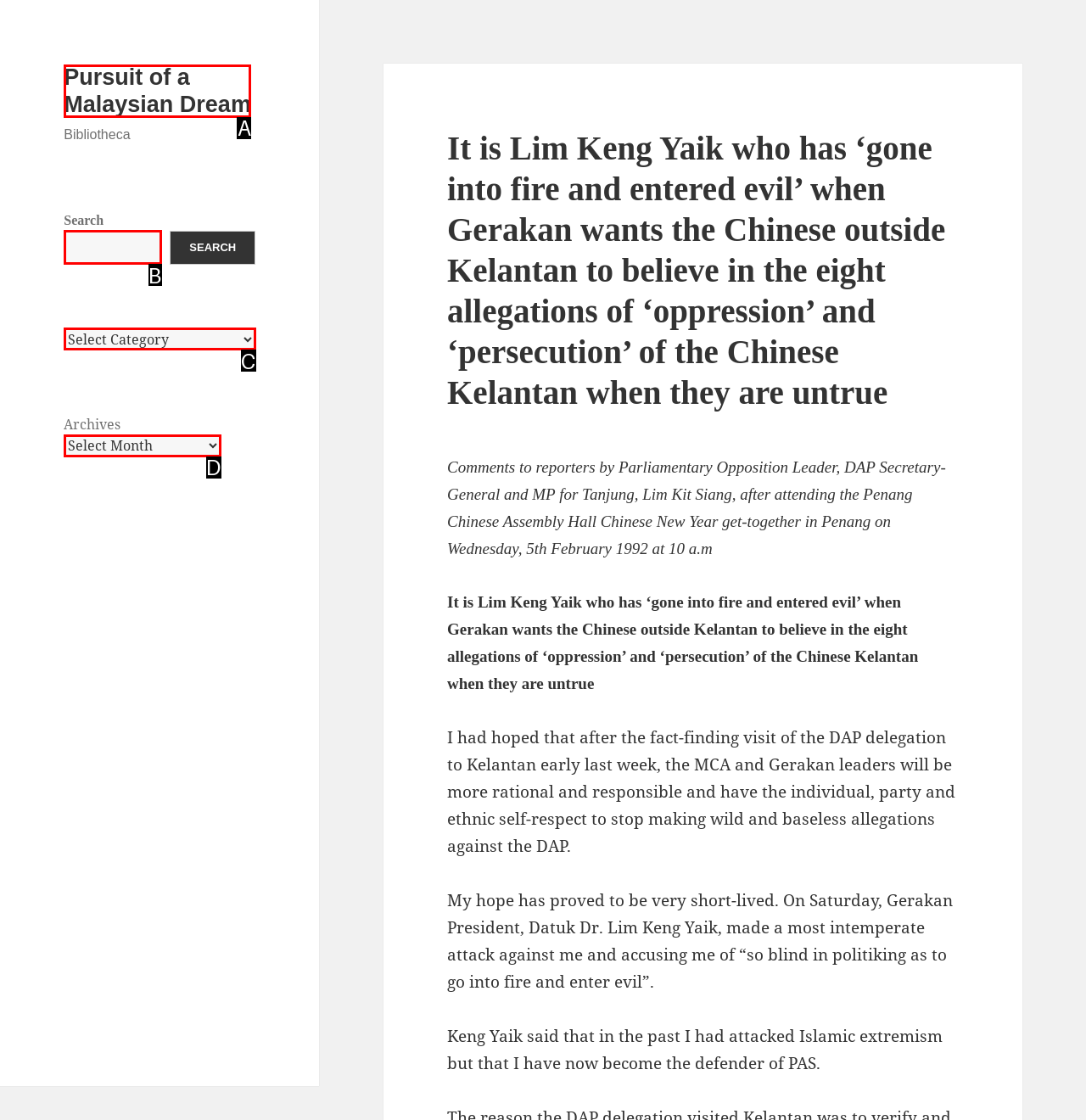Look at the description: Bartolo
Determine the letter of the matching UI element from the given choices.

None